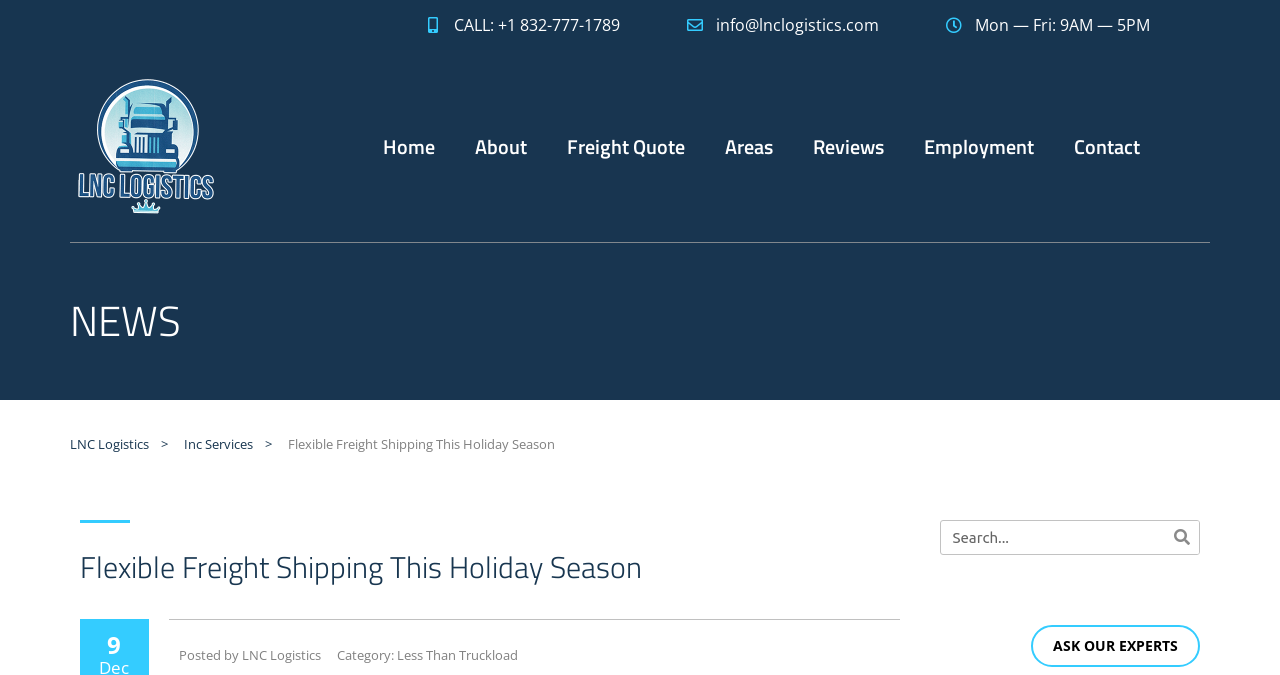Kindly determine the bounding box coordinates of the area that needs to be clicked to fulfill this instruction: "Search for something".

[0.734, 0.77, 0.938, 0.822]